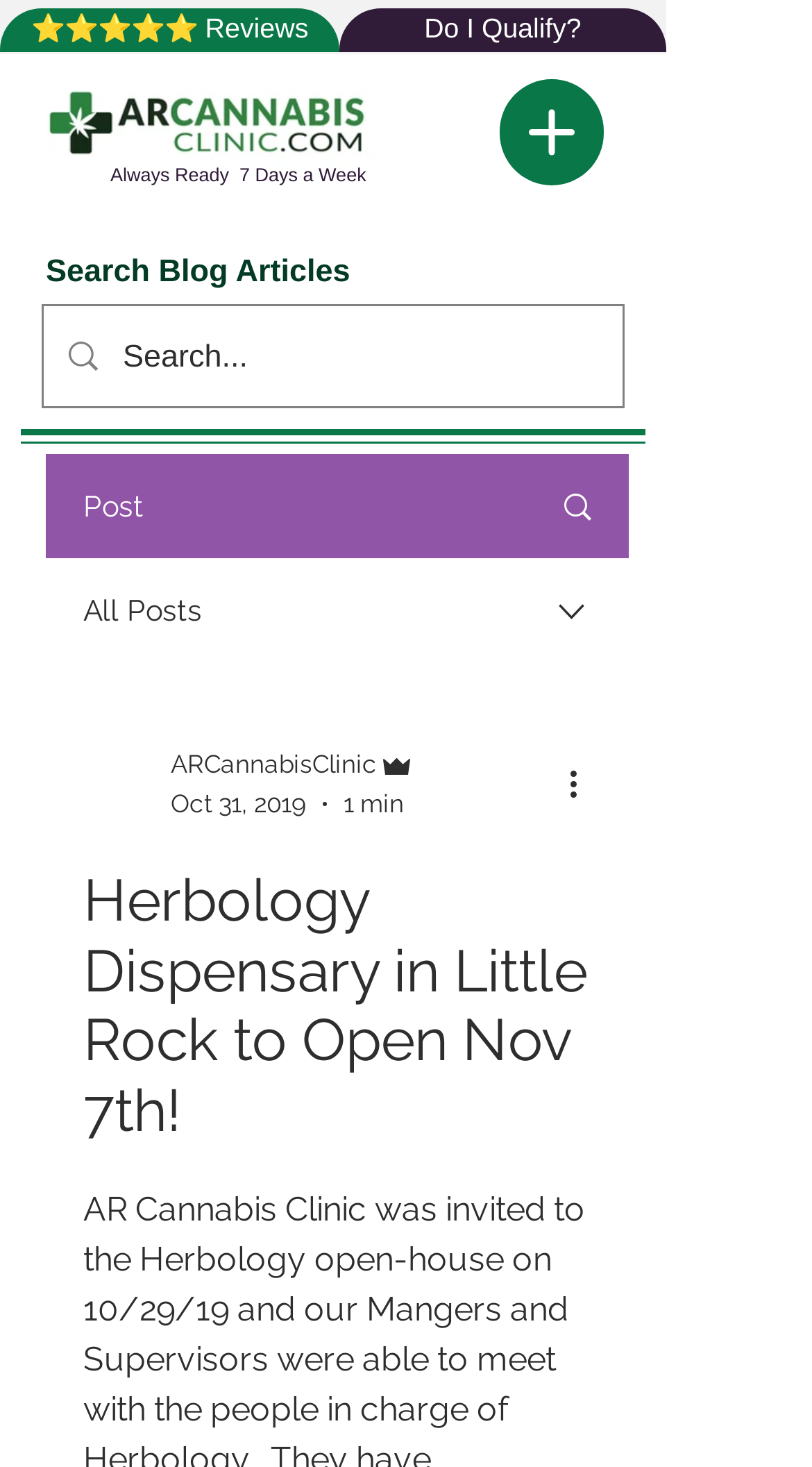Respond with a single word or short phrase to the following question: 
What is the rating of the clinic?

5 stars